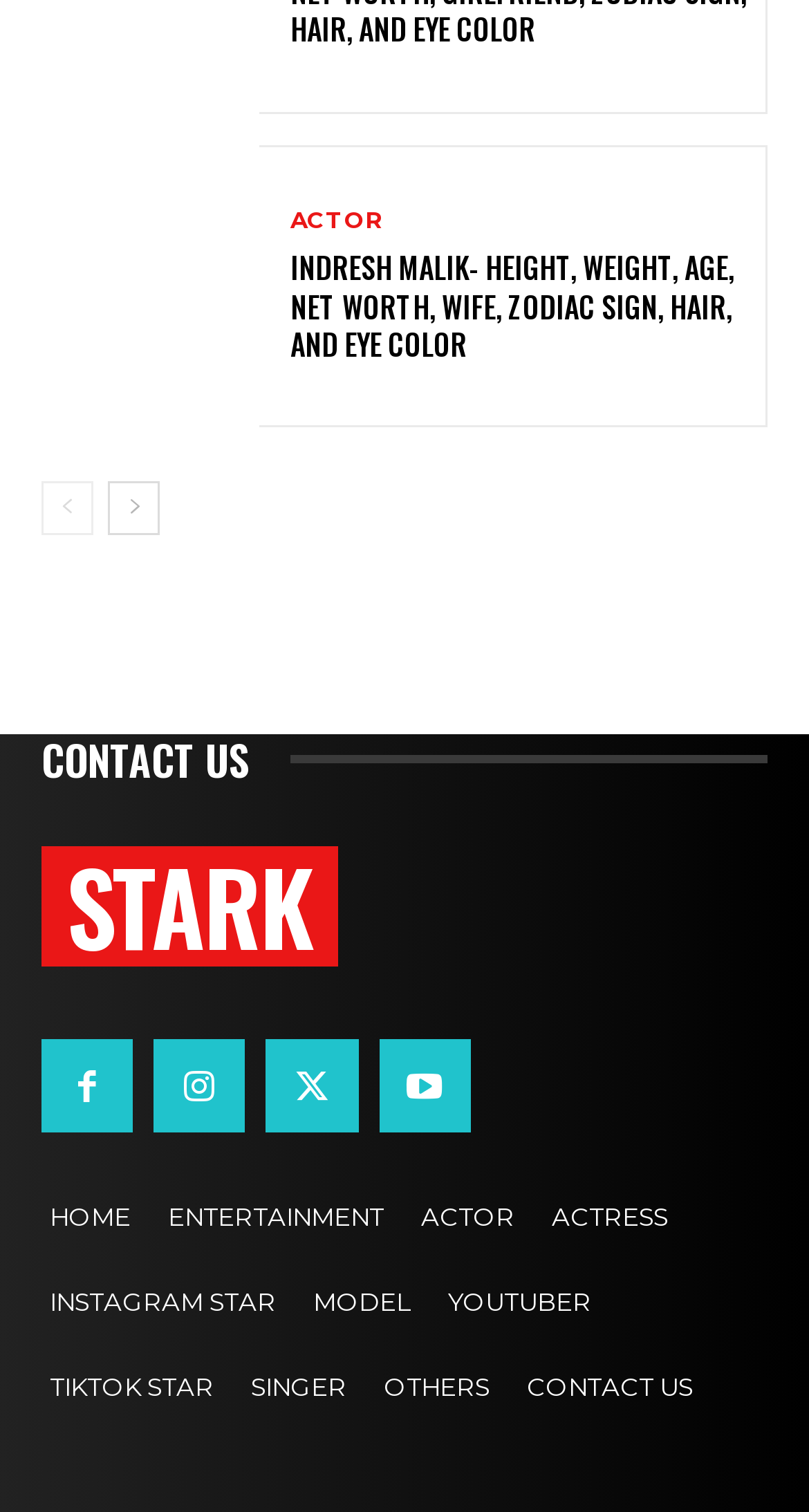Please provide a detailed answer to the question below based on the screenshot: 
What is the purpose of the 'prev-page' and 'next-page' links?

The 'prev-page' and 'next-page' links are placed at the top of the webpage, suggesting that they are used to navigate between pages, possibly to view more information about celebrities or to access previous or next pages of a list.